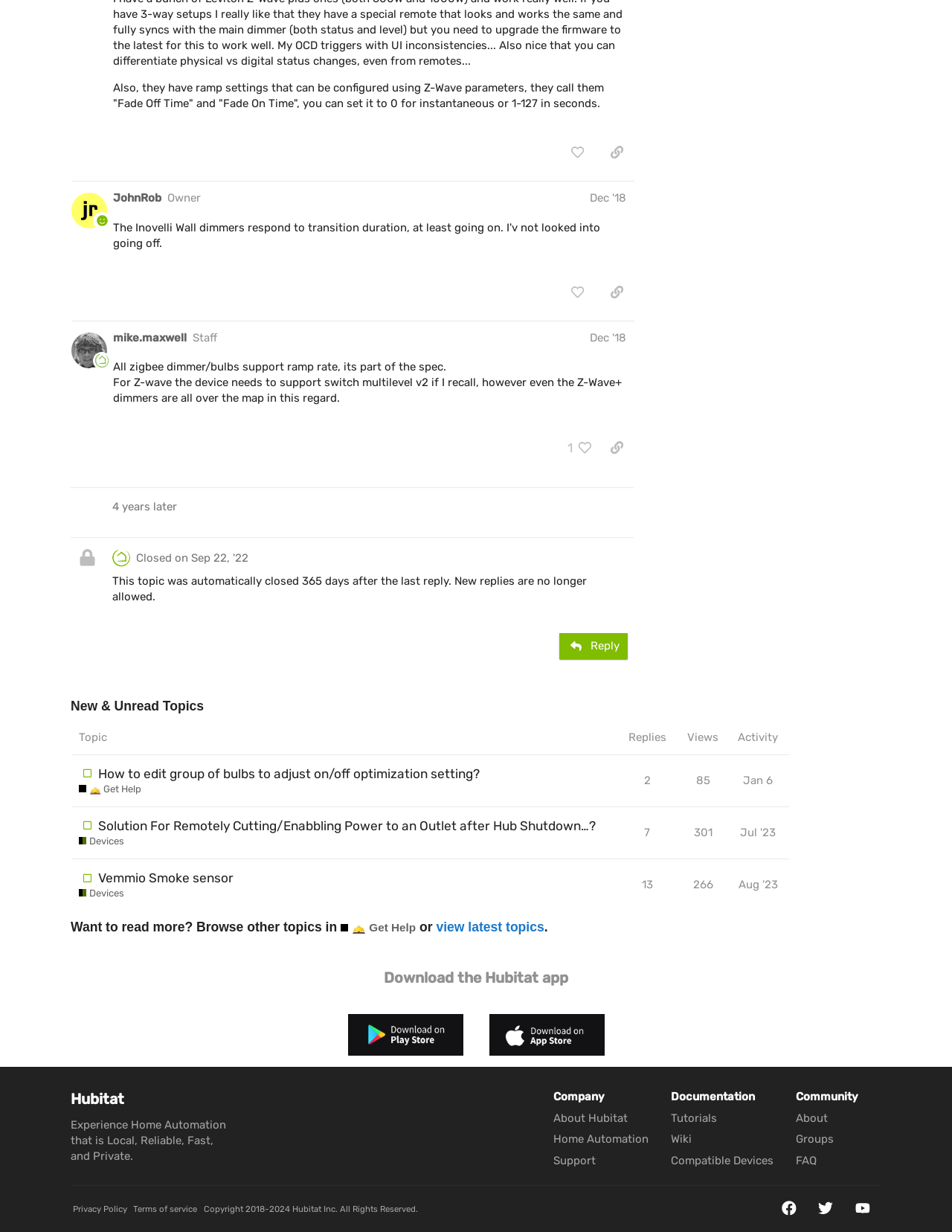From the screenshot, find the bounding box of the UI element matching this description: "title="Join us on Facebook"". Supply the bounding box coordinates in the form [left, top, right, bottom], each a float between 0 and 1.

[0.817, 0.975, 0.84, 0.987]